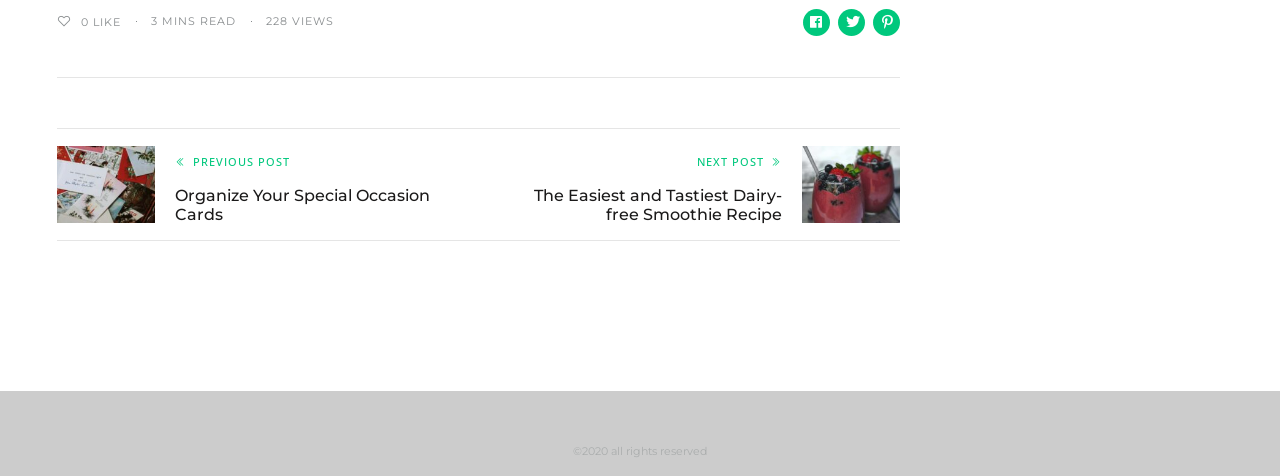What is the icon located at the top-right corner?
Analyze the screenshot and provide a detailed answer to the question.

I found the answer by looking at the link element with the text '' located at [0.045, 0.031, 0.063, 0.06]. This element is a child of the Root Element and has a small bounding box, indicating that it is an icon located at the top-right corner.